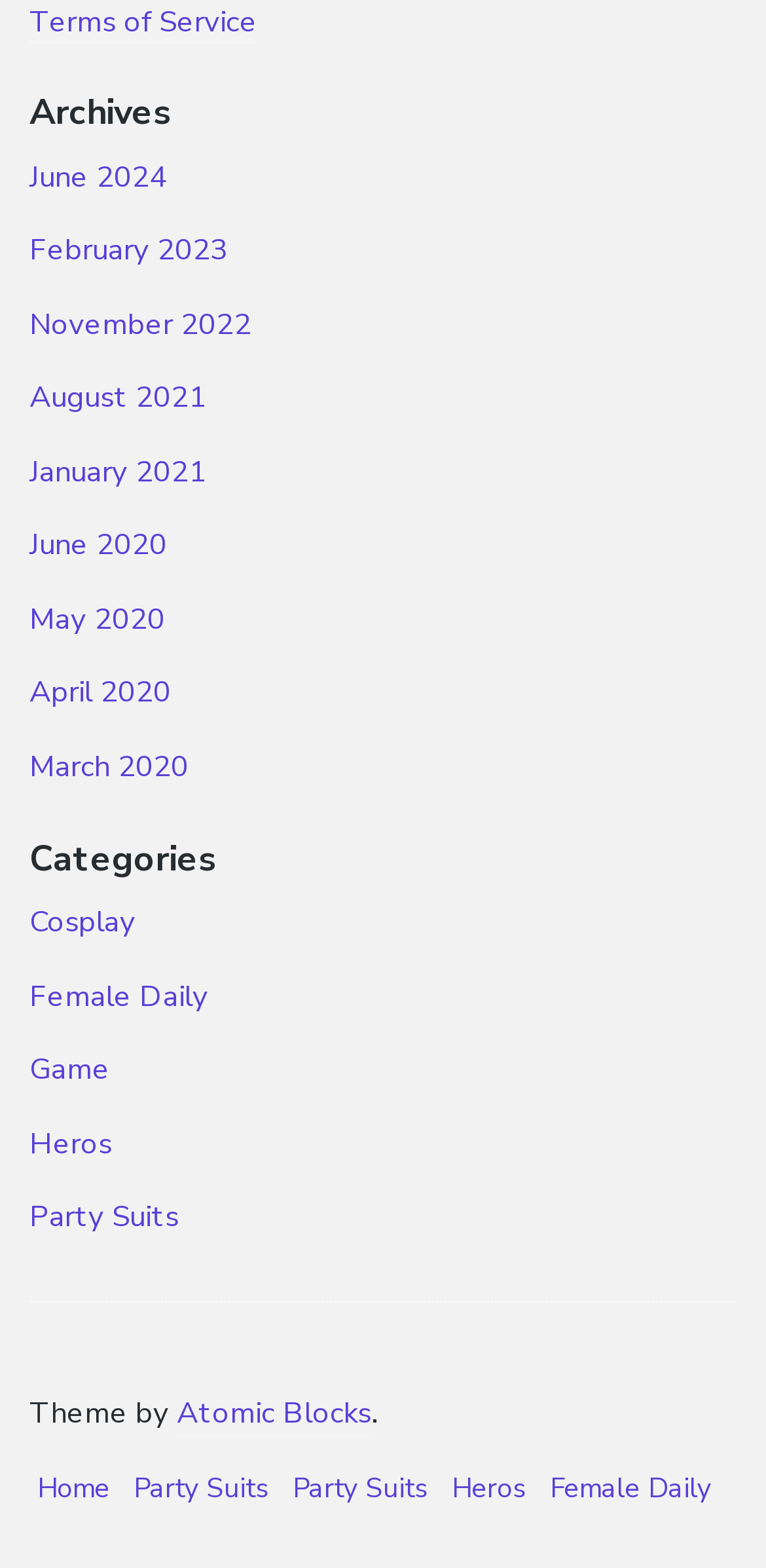How many categories are listed on the webpage?
Please give a detailed and elaborate explanation in response to the question.

Under the 'Categories' heading, I counted the number of links, which are Cosplay, Female Daily, Game, Heros, and Party Suits, totaling 5 categories.